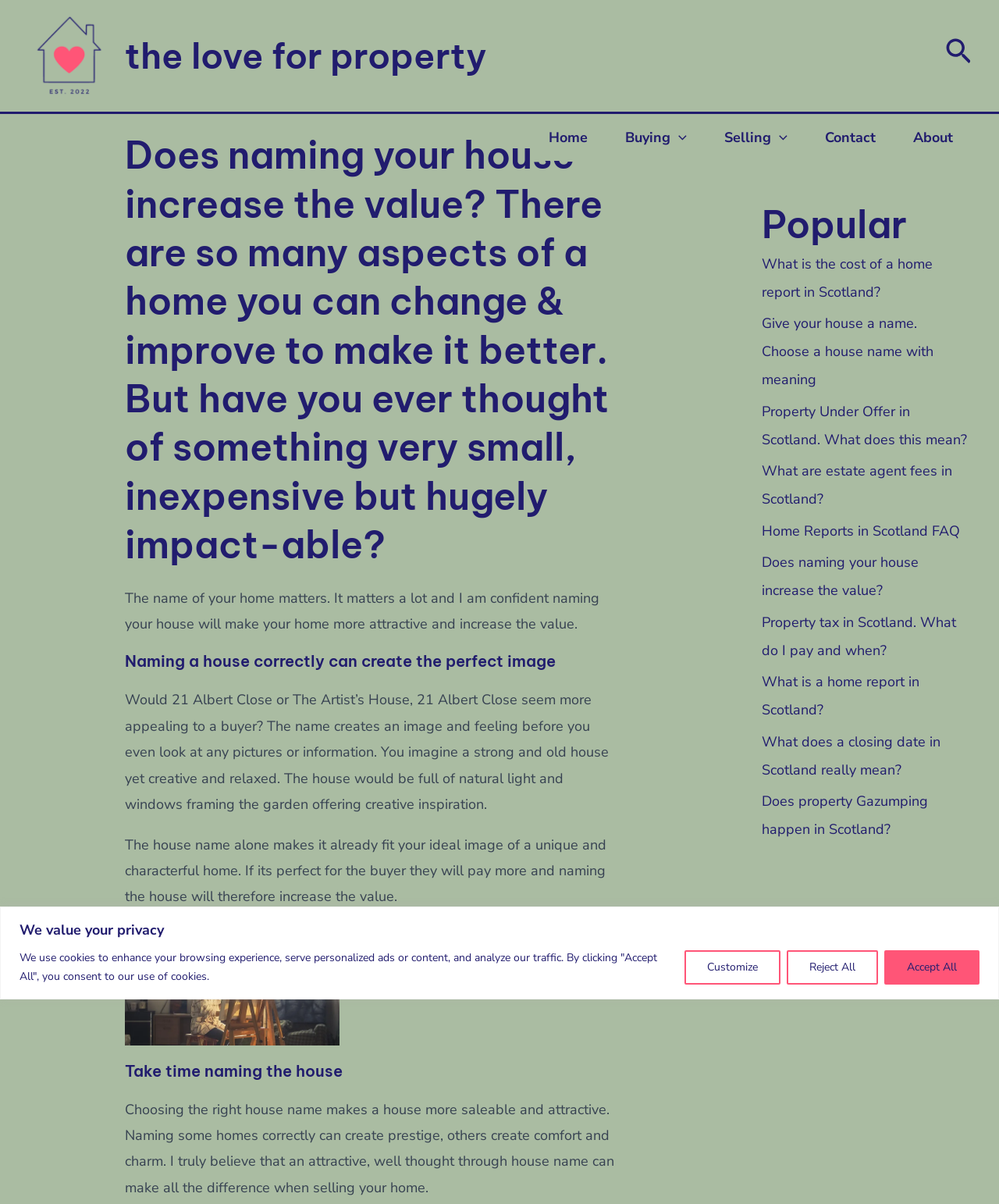Determine the bounding box coordinates of the target area to click to execute the following instruction: "Read reviews."

None